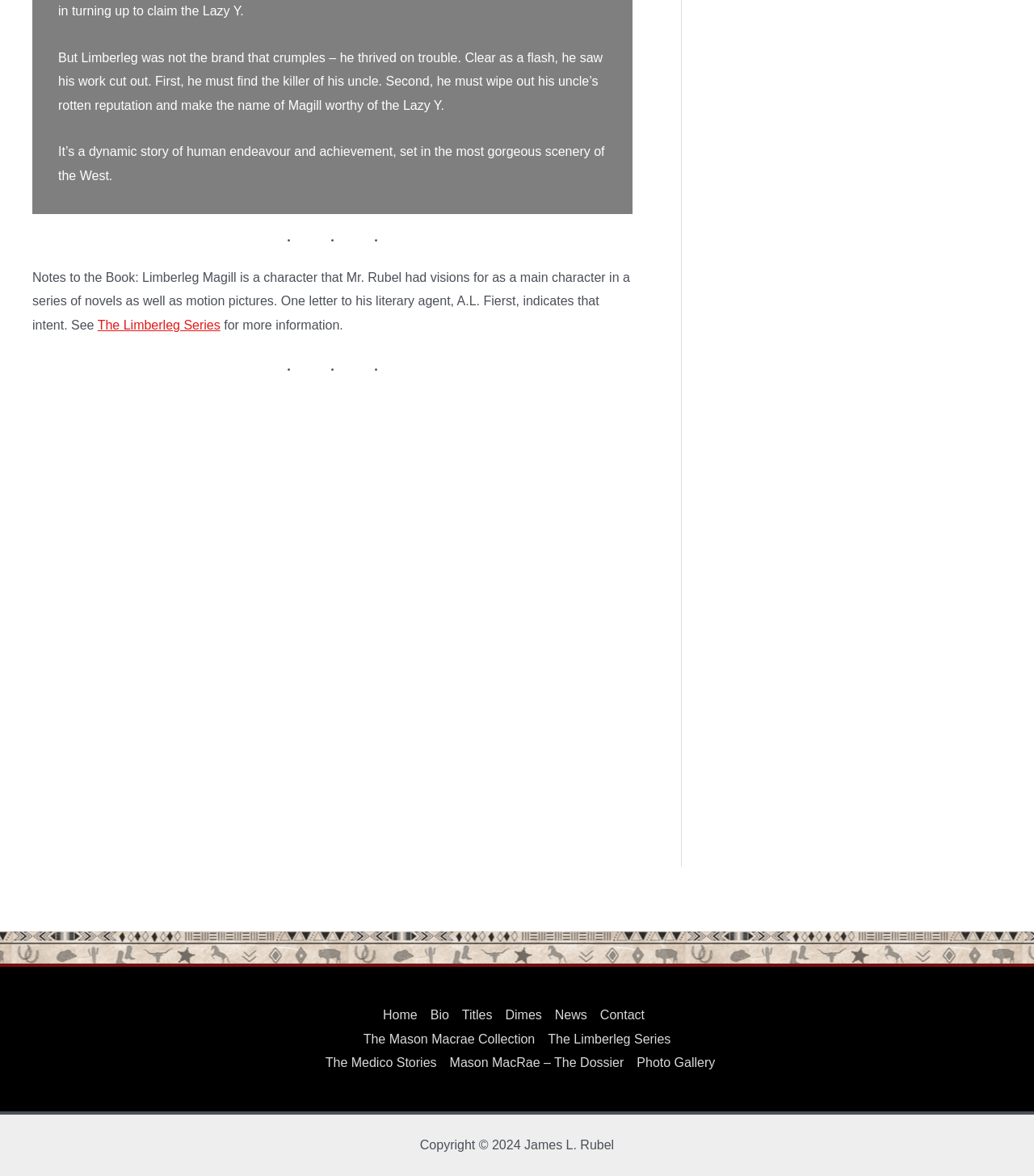What is the title of the book series mentioned?
Using the image, answer in one word or phrase.

The Limberleg Series